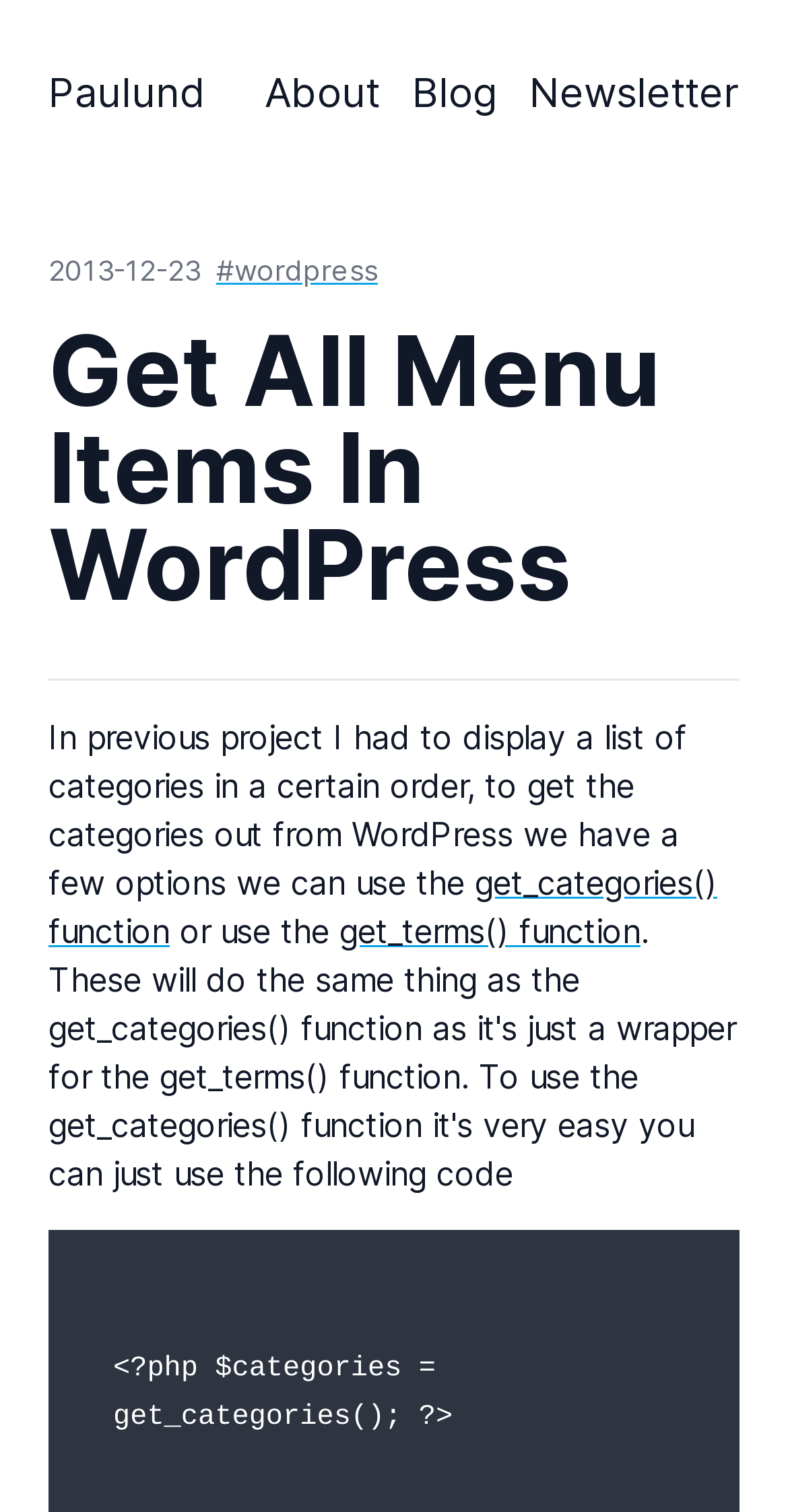Given the description "get_categories() function", provide the bounding box coordinates of the corresponding UI element.

[0.062, 0.57, 0.91, 0.629]